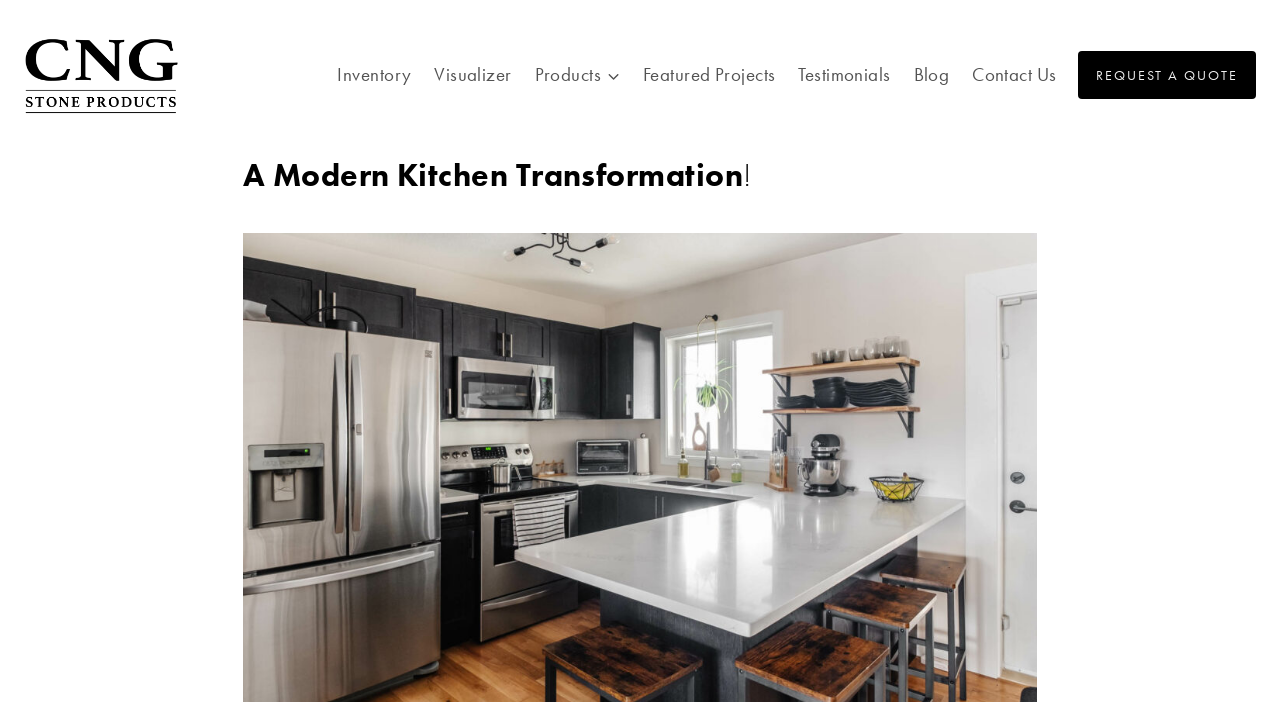What is the company name?
Based on the visual details in the image, please answer the question thoroughly.

I found the company name by looking at the top-left corner of the webpage, where I saw a link and an image with the same text 'CNG Stone Products'.